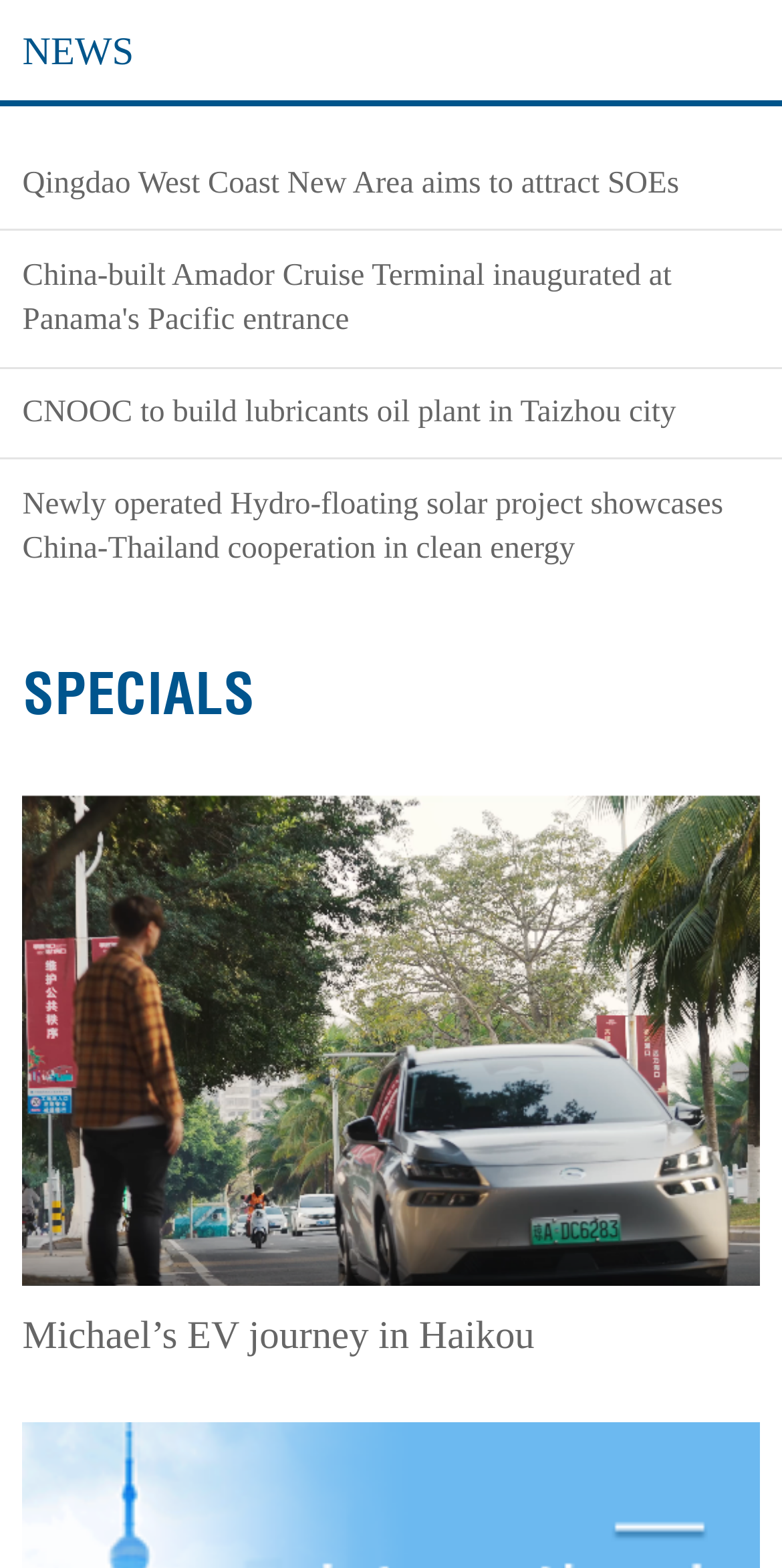Please identify the coordinates of the bounding box that should be clicked to fulfill this instruction: "read Qingdao West Coast New Area aims to attract SOEs".

[0.029, 0.106, 0.868, 0.128]